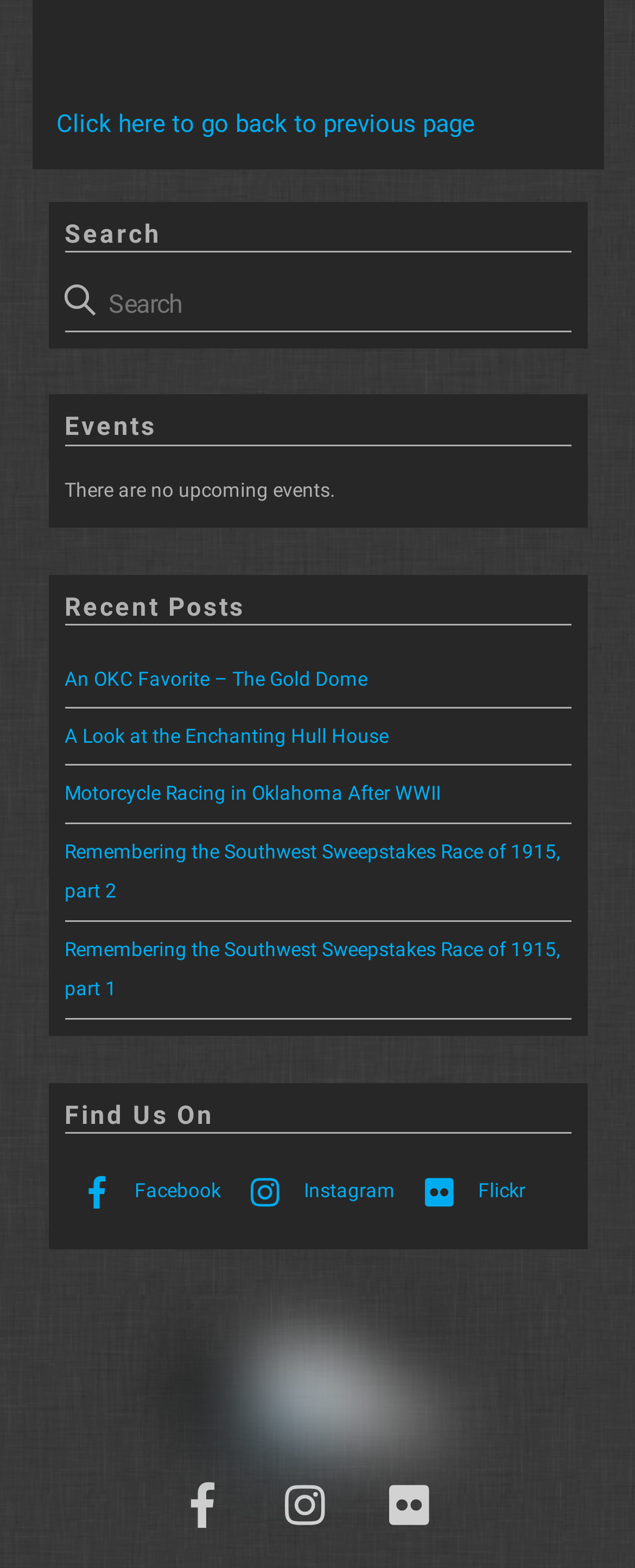Use a single word or phrase to respond to the question:
How many social media links are there?

3